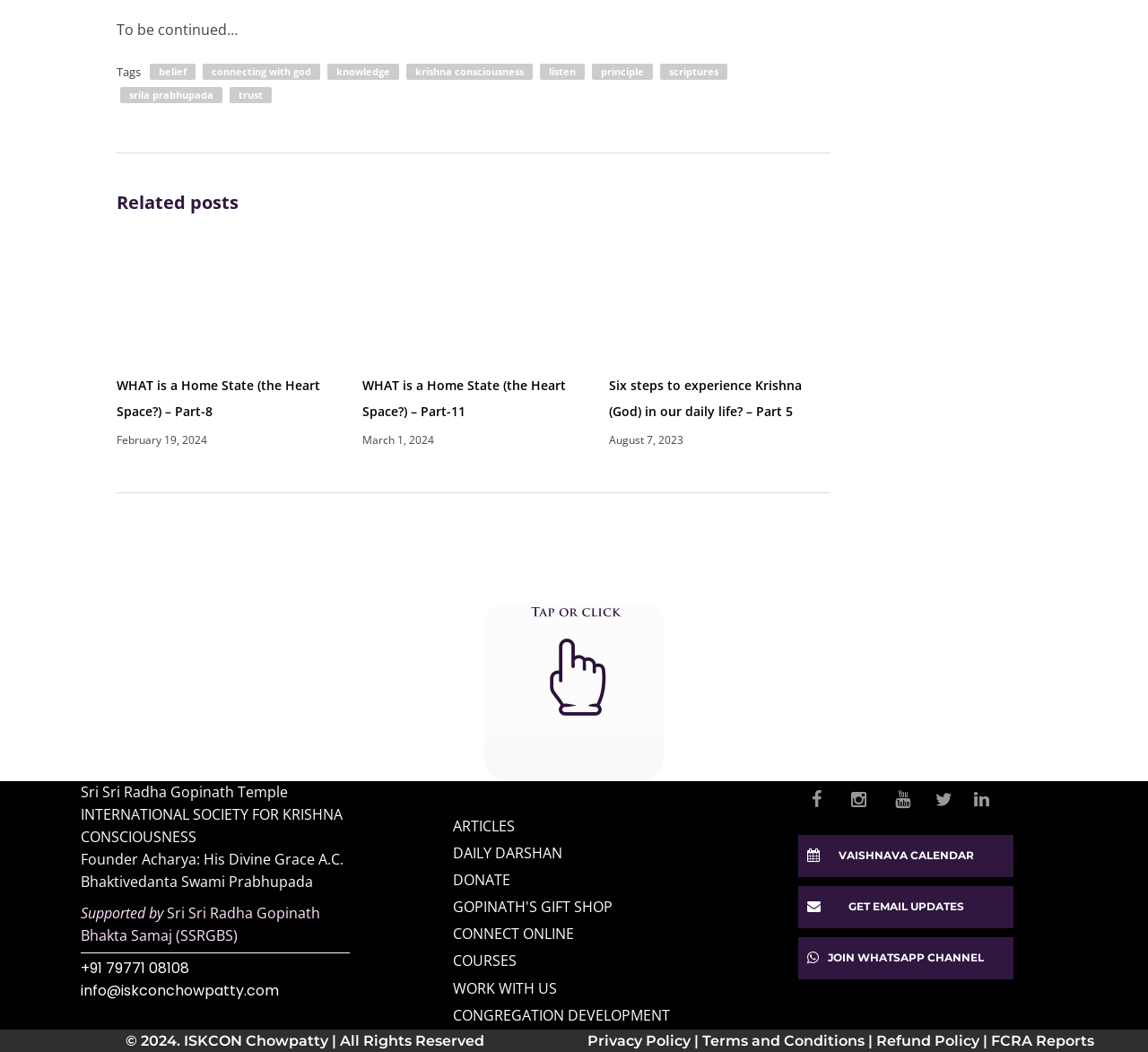What is the name of the temple mentioned on the webpage?
Using the information from the image, answer the question thoroughly.

The webpage mentions the name of the temple in the footer section, which is 'Sri Sri Radha Gopinath Temple'. This information is available in the StaticText element with ID 951.